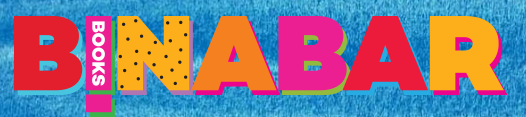Please respond in a single word or phrase: 
What is the focus of Binabar's storybooks?

Aboriginal languages